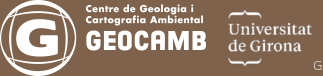What is the name of the university affiliated with Geocamb?
Provide an in-depth answer to the question, covering all aspects.

The logo of Geocamb features the phrase 'Universitat de Girona' below the name 'GEOCAMB', indicating its academic affiliation with the University of Girona.